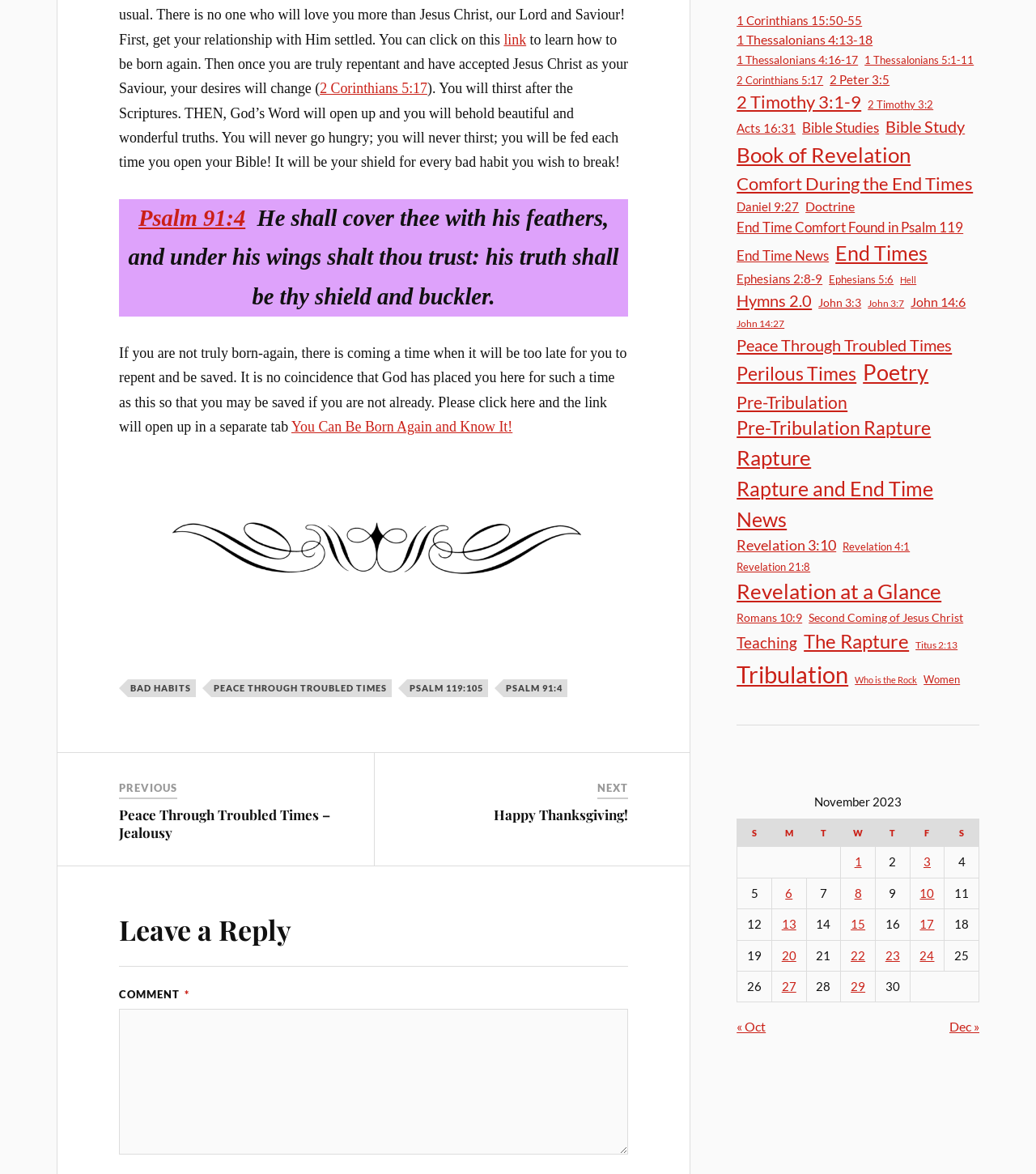How many links are there in the webpage?
Refer to the image and provide a one-word or short phrase answer.

43